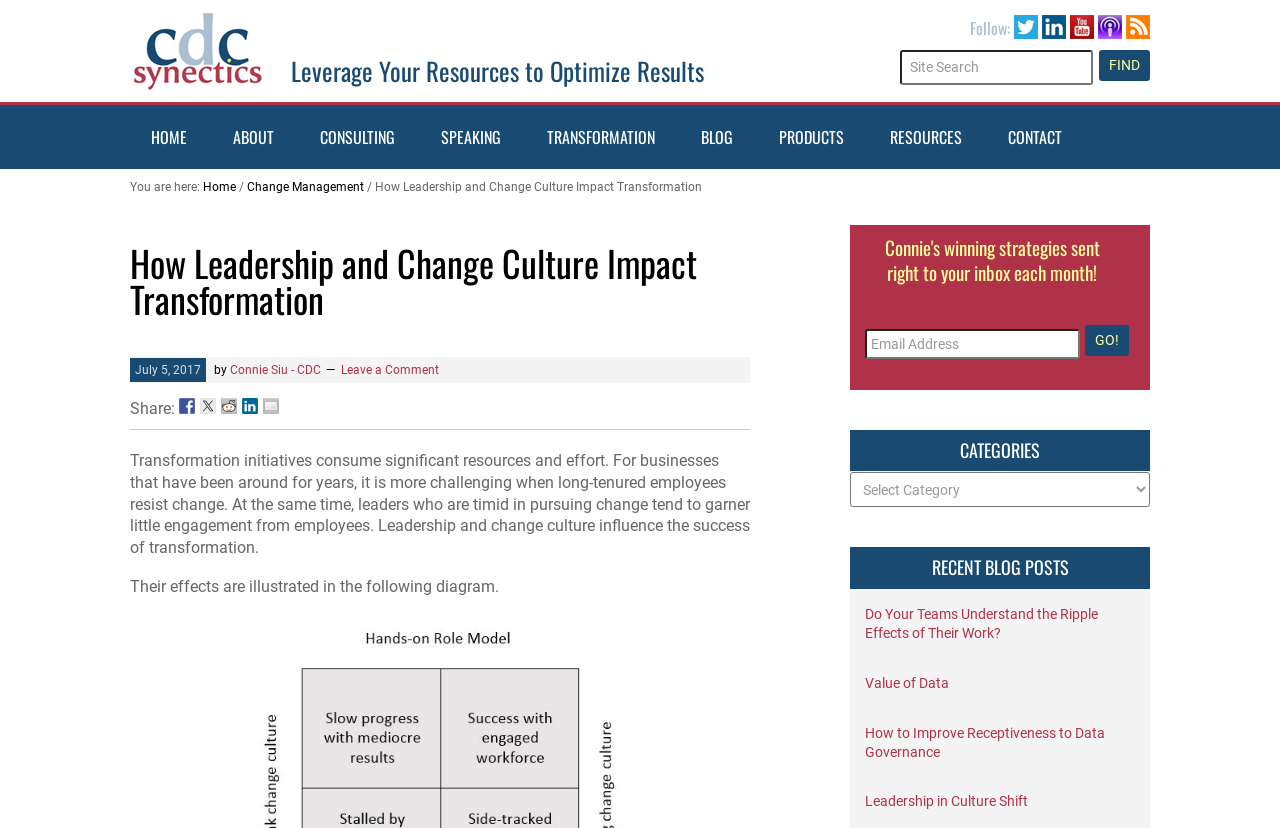Identify the bounding box for the UI element that is described as follows: "parent_node: Follow:".

[0.836, 0.019, 0.858, 0.048]